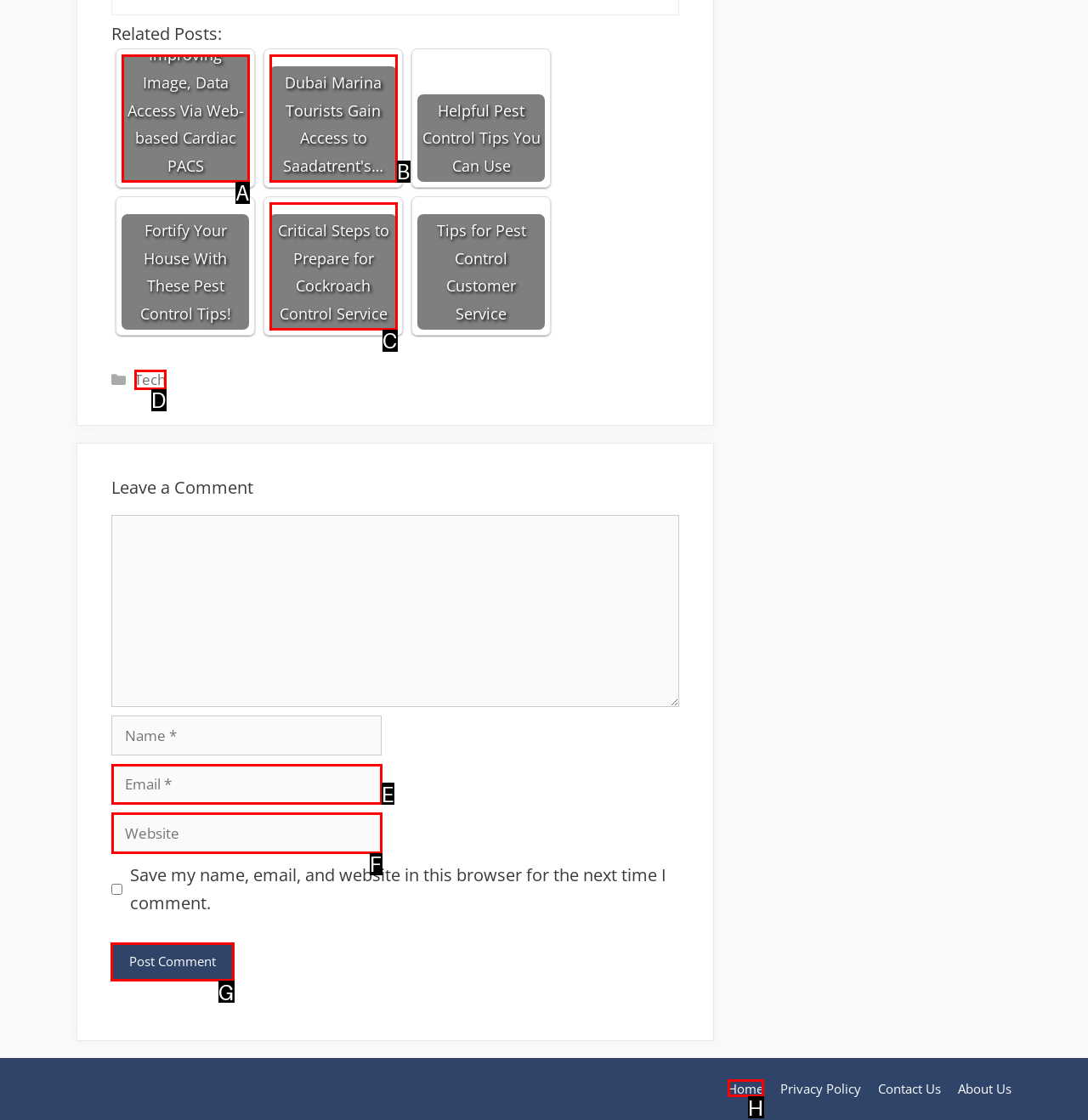Determine which option should be clicked to carry out this task: Search for something
State the letter of the correct choice from the provided options.

None